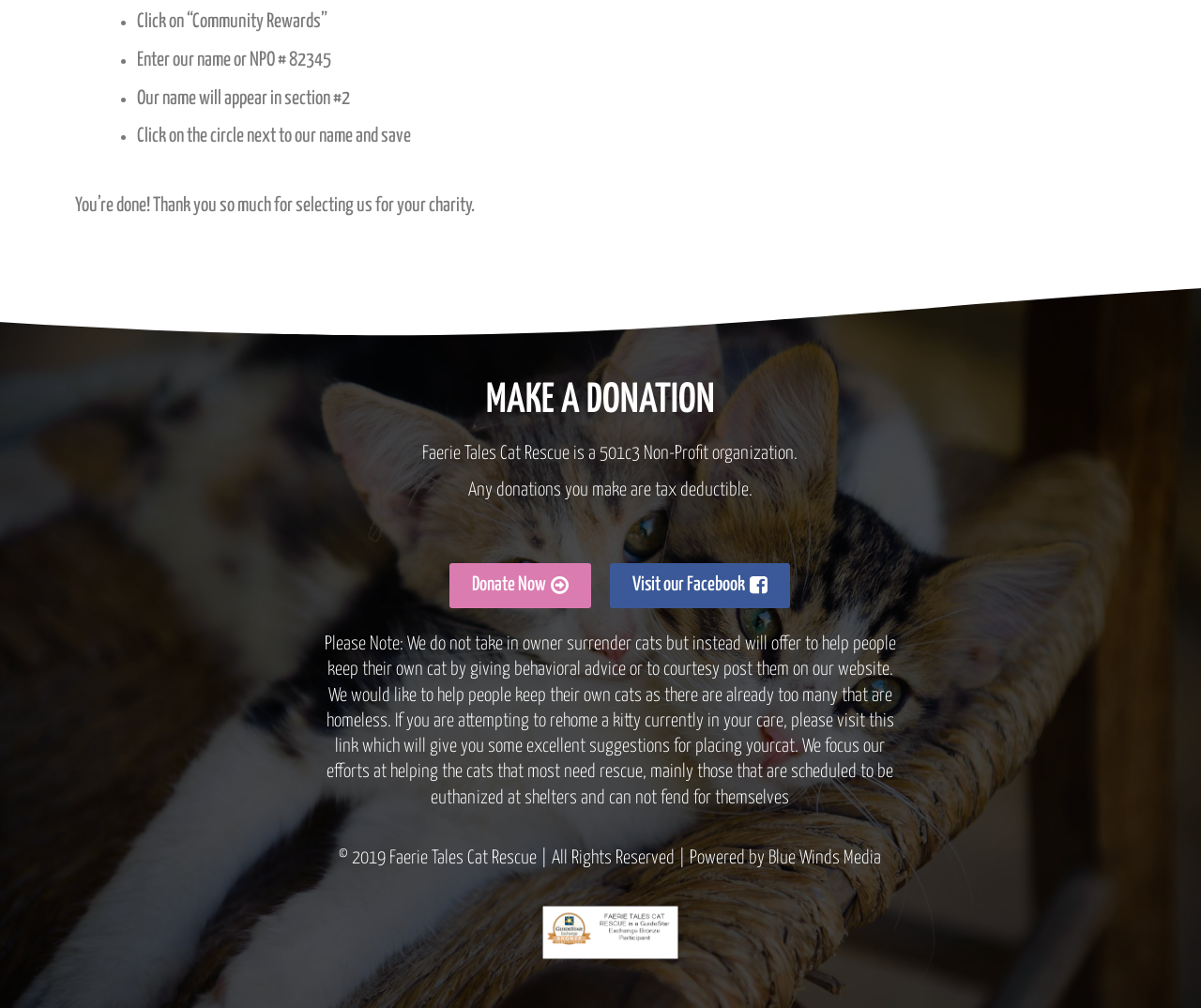What is the focus of Faerie Tales Cat Rescue's efforts?
Observe the image and answer the question with a one-word or short phrase response.

Helping cats in shelters